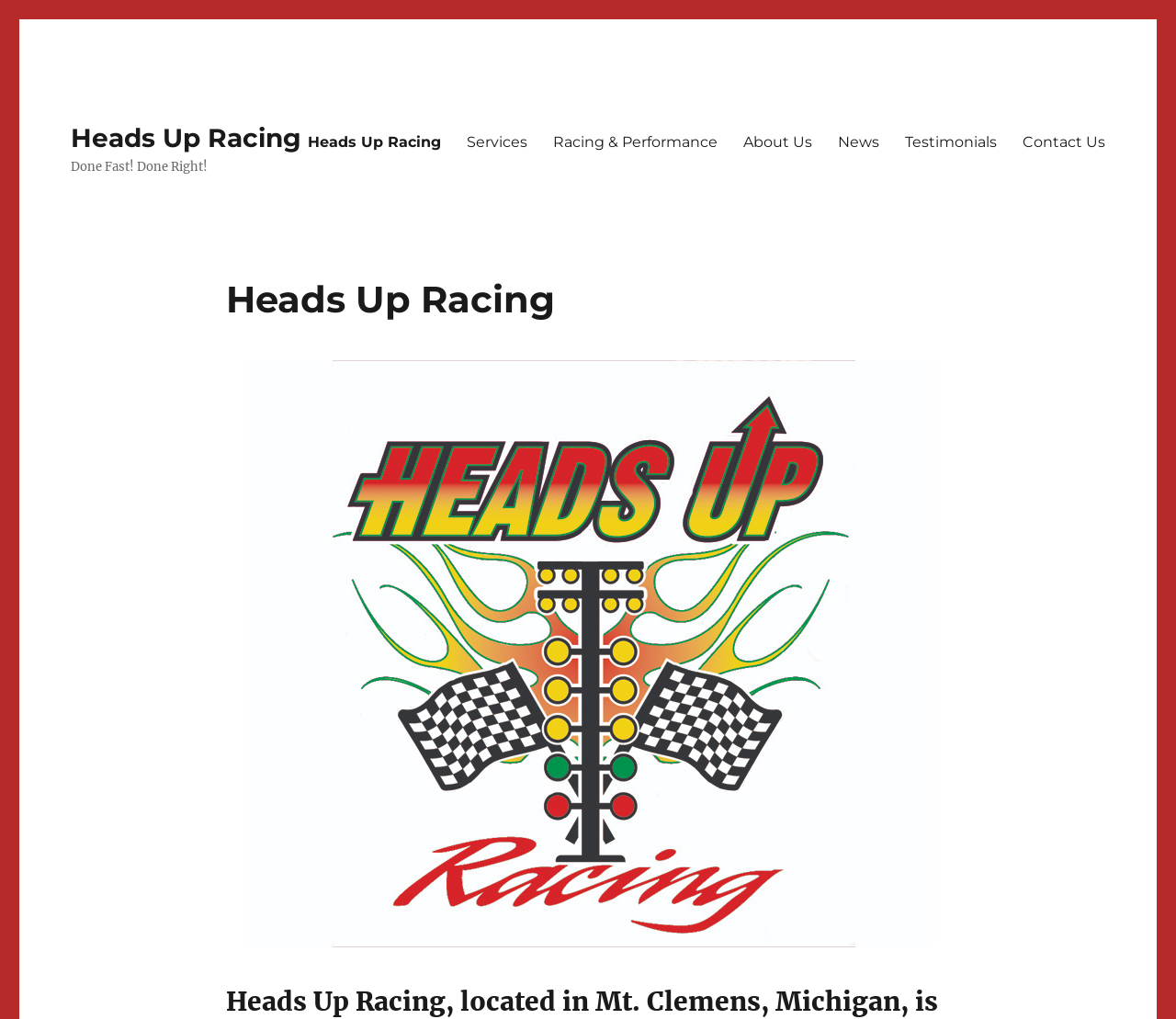Using the description "Heads Up Racing", locate and provide the bounding box of the UI element.

[0.251, 0.12, 0.386, 0.158]